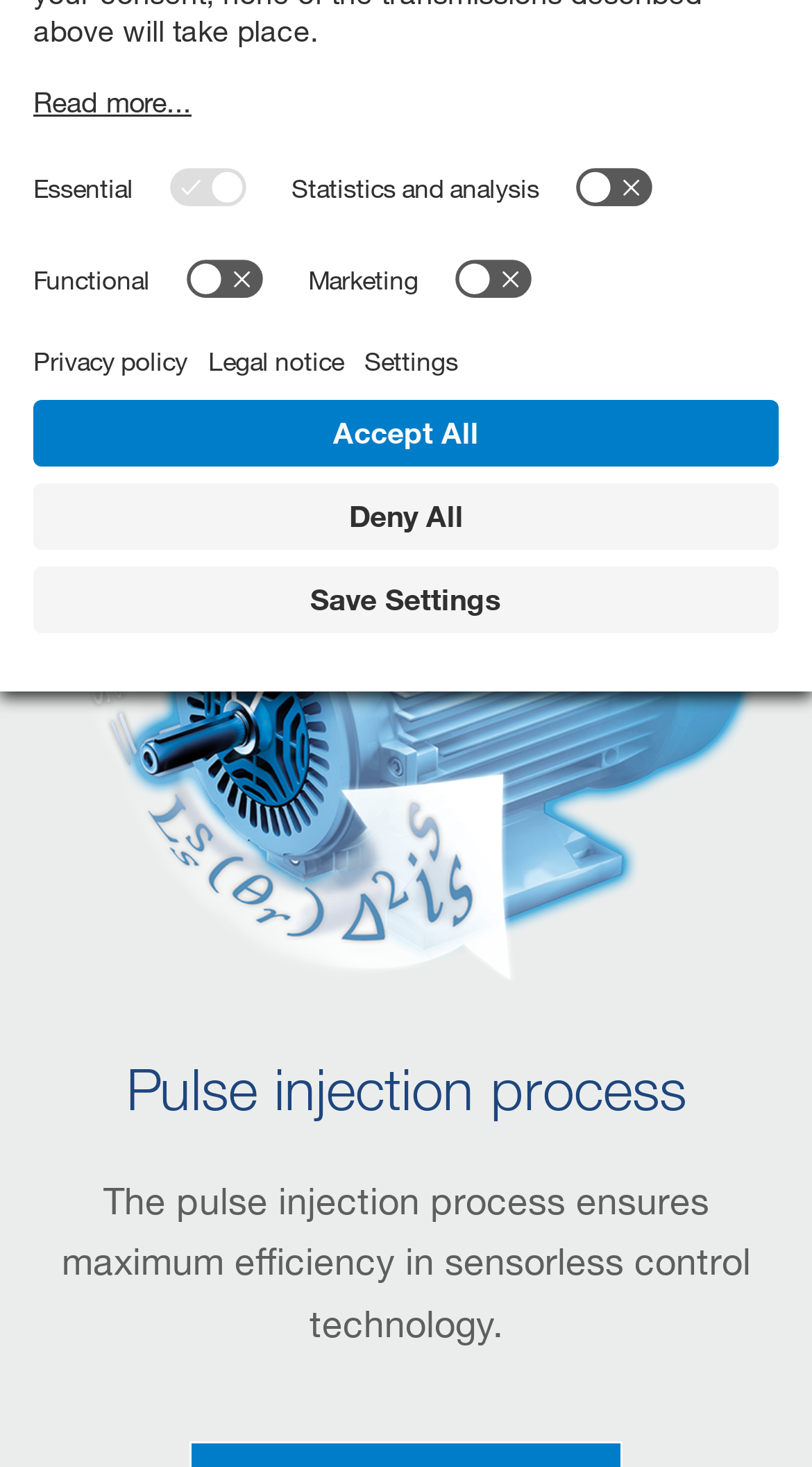Bounding box coordinates should be provided in the format (top-left x, top-left y, bottom-right x, bottom-right y) with all values between 0 and 1. Identify the bounding box for this UI element: Class 405 4-Sub EMU

None